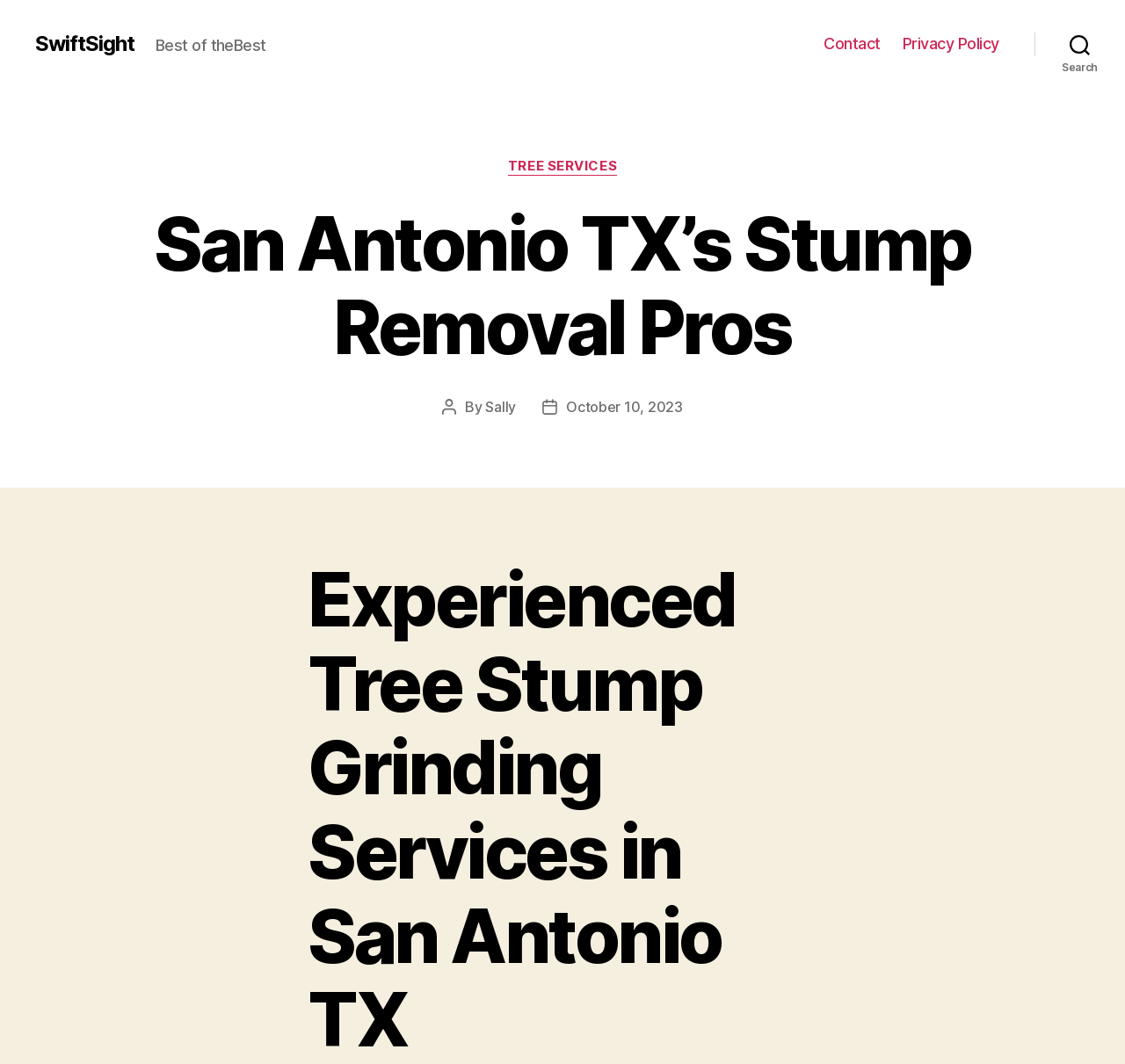Respond with a single word or phrase:
What is the main service offered?

Tree Stump Grinding